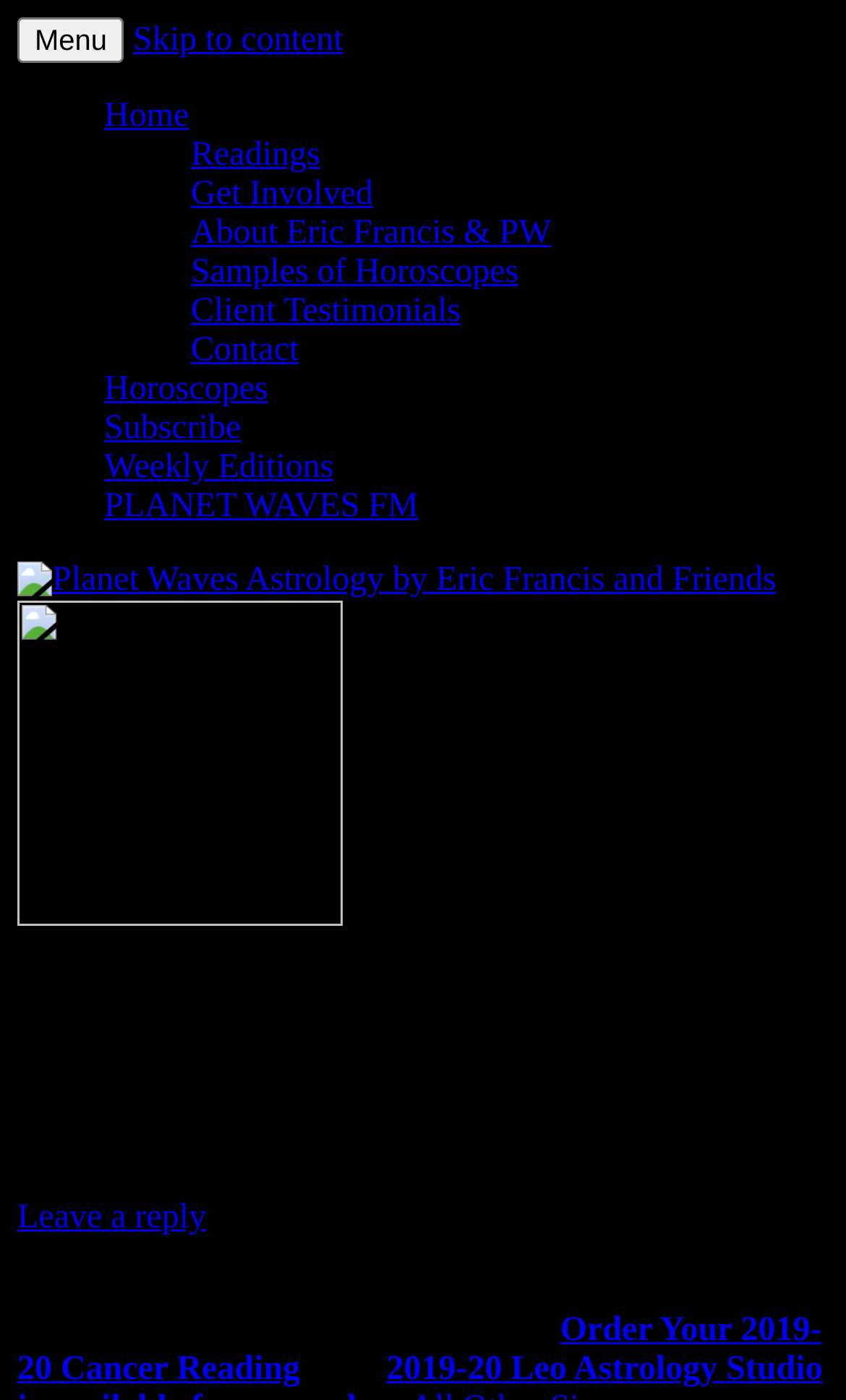What is the author's name?
Refer to the image and provide a one-word or short phrase answer.

Eric Francis